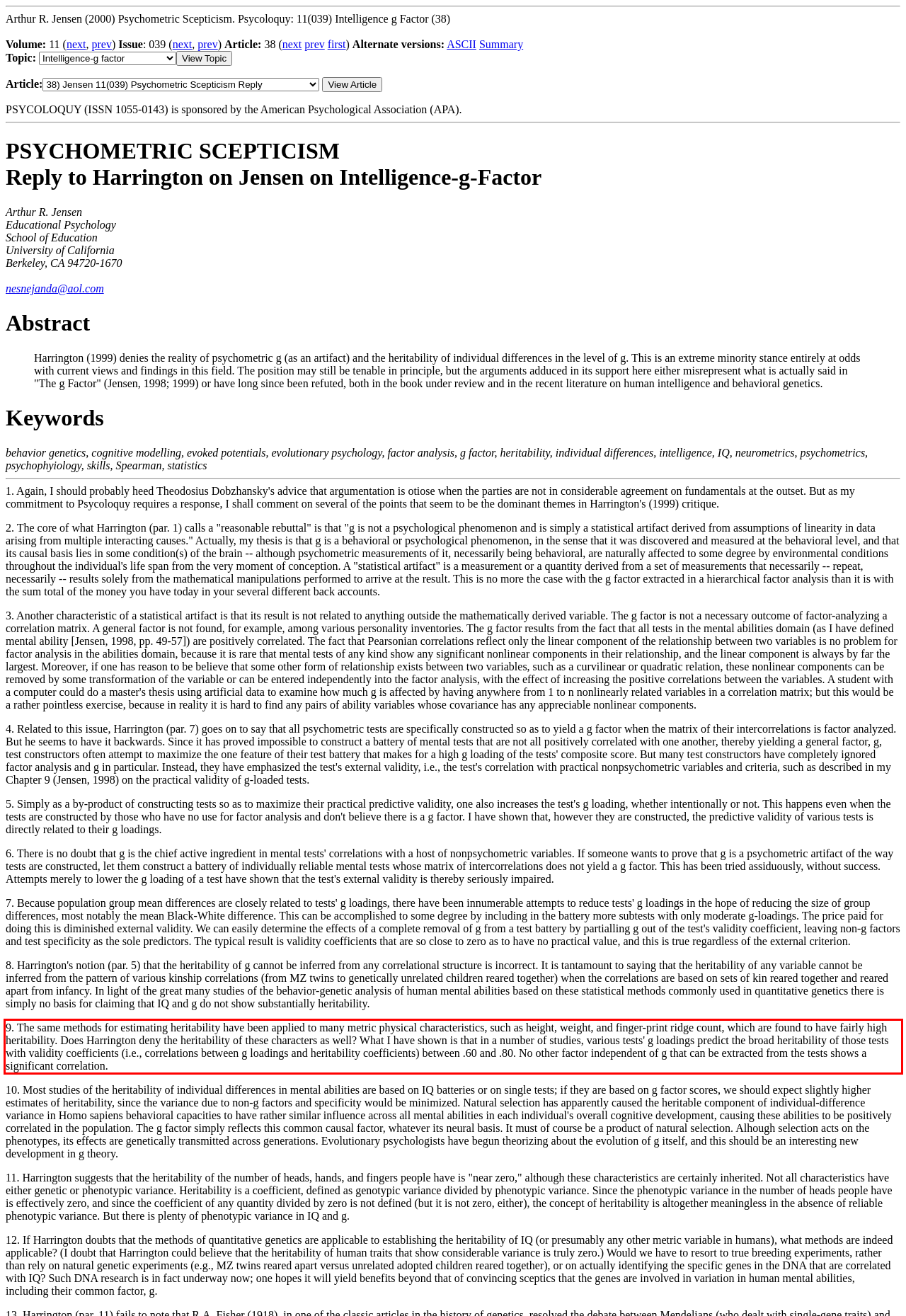Given a screenshot of a webpage with a red bounding box, extract the text content from the UI element inside the red bounding box.

9. The same methods for estimating heritability have been applied to many metric physical characteristics, such as height, weight, and finger-print ridge count, which are found to have fairly high heritability. Does Harrington deny the heritability of these characters as well? What I have shown is that in a number of studies, various tests' g loadings predict the broad heritability of those tests with validity coefficients (i.e., correlations between g loadings and heritability coefficients) between .60 and .80. No other factor independent of g that can be extracted from the tests shows a significant correlation.